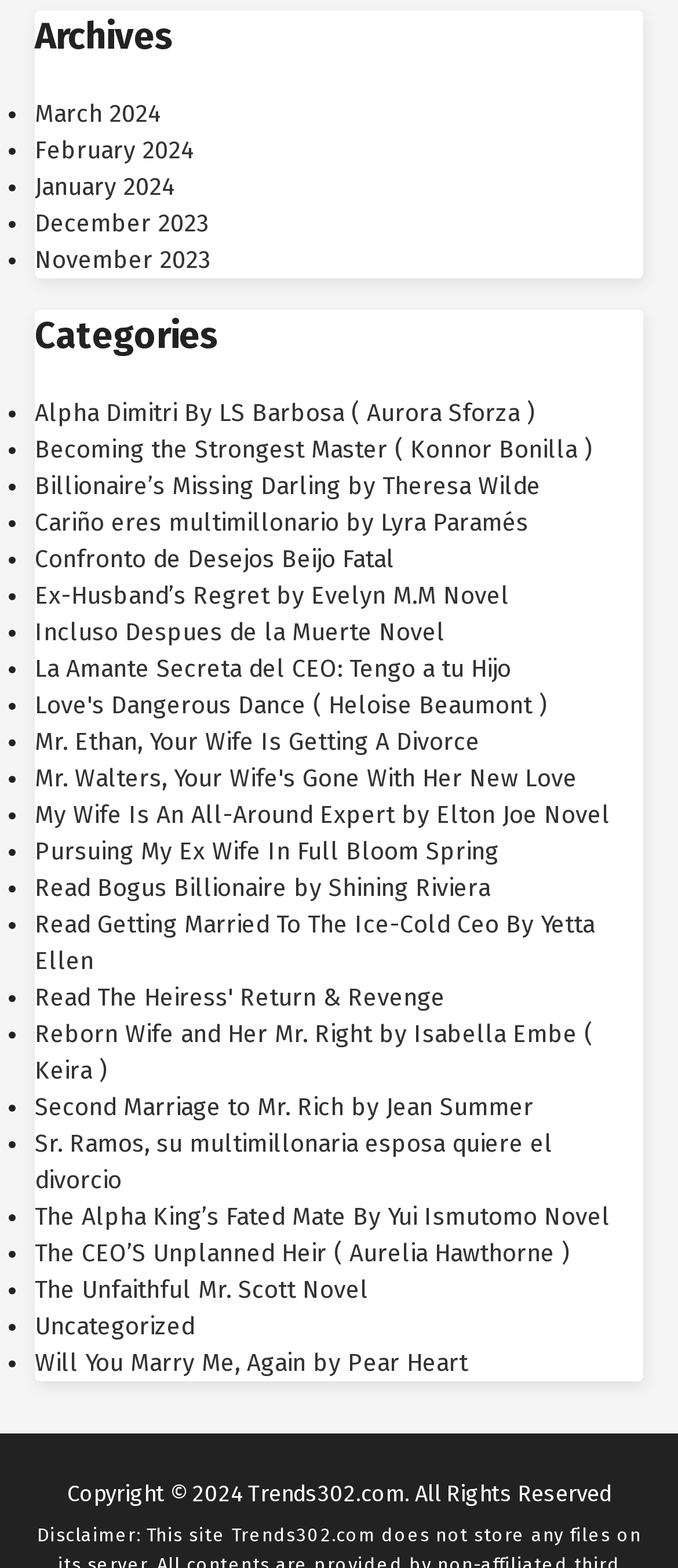Pinpoint the bounding box coordinates of the element that must be clicked to accomplish the following instruction: "View Archives". The coordinates should be in the format of four float numbers between 0 and 1, i.e., [left, top, right, bottom].

[0.051, 0.007, 0.949, 0.042]